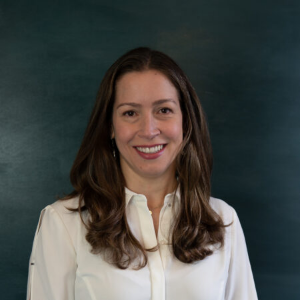Create a detailed narrative of what is happening in the image.

The image features Alinne B. Oliveira, who serves as the Director of Global Access at Bryant Christie Inc. In the portrait, she is dressed in a professional white blouse, smiling warmly against a solid, muted background that highlights her approachable demeanor. Alinne plays a crucial role in assisting U.S. agricultural exporters with international Maximum Residue Limit (MRL) and trade policy issues. Her expertise includes monitoring EU pesticide and MRL policies and managing transitions in key markets. With a strong background in international relations, she has previously led significant initiatives for the Brazilian Confederation of Agriculture and Livestock, representing the interests of over two million farmers in Brazil. Alinne's extensive academic qualifications include a Master's in Latin American Studies and an executive certificate from Harvard University, underscoring her commitment to excellence in her field.